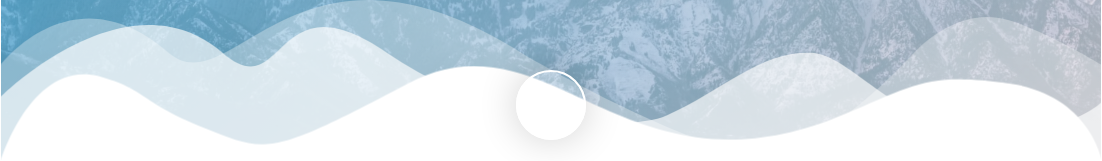What is the potential purpose of the design?
Please give a detailed answer to the question using the information shown in the image.

The caption suggests that the design may serve as a backdrop for information about pediatric dentistry, highlighting the practice's focus on creating a comfortable and approachable environment for children.